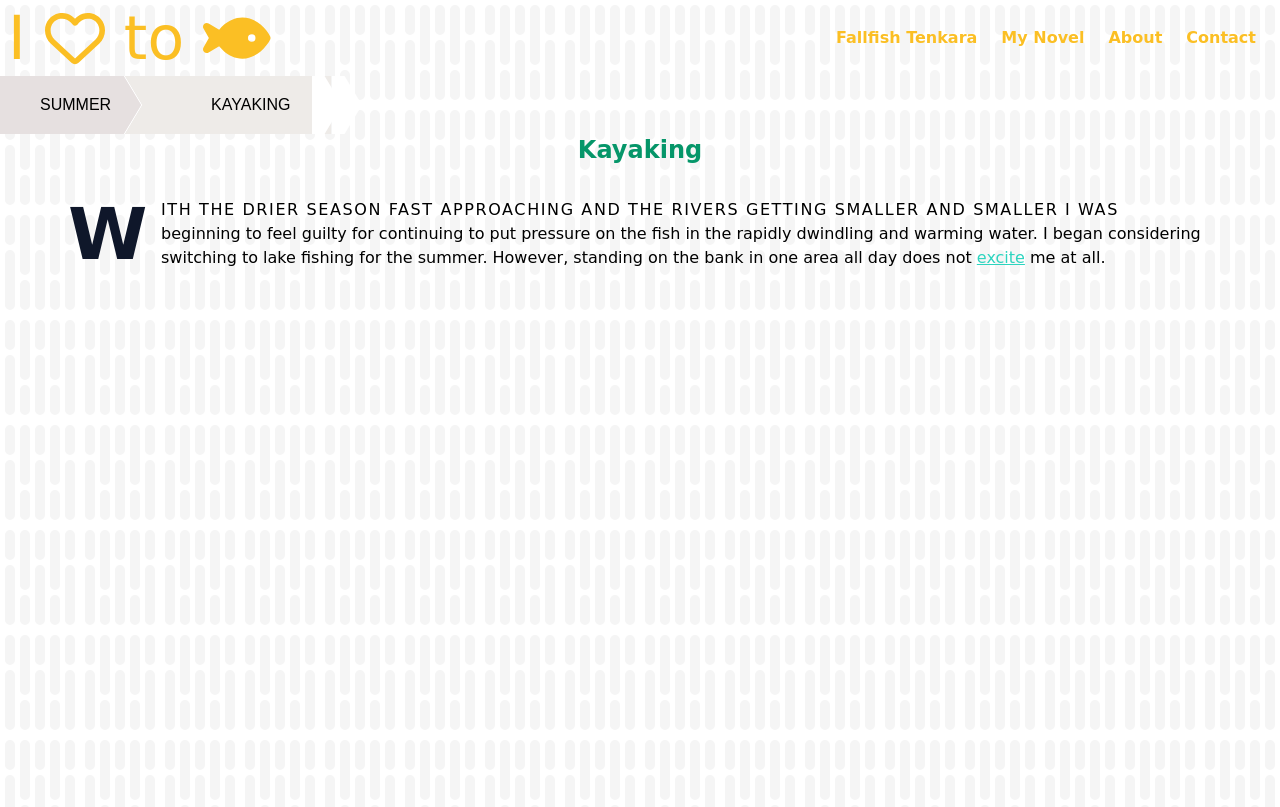Specify the bounding box coordinates of the area that needs to be clicked to achieve the following instruction: "Read the 'Kayaking' article".

[0.053, 0.166, 0.947, 0.206]